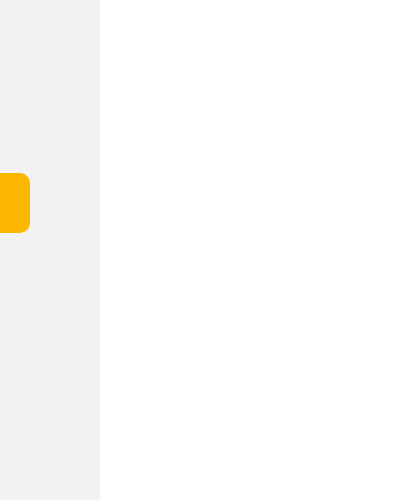Answer with a single word or phrase: 
What type of movement does the watch have?

Quartz